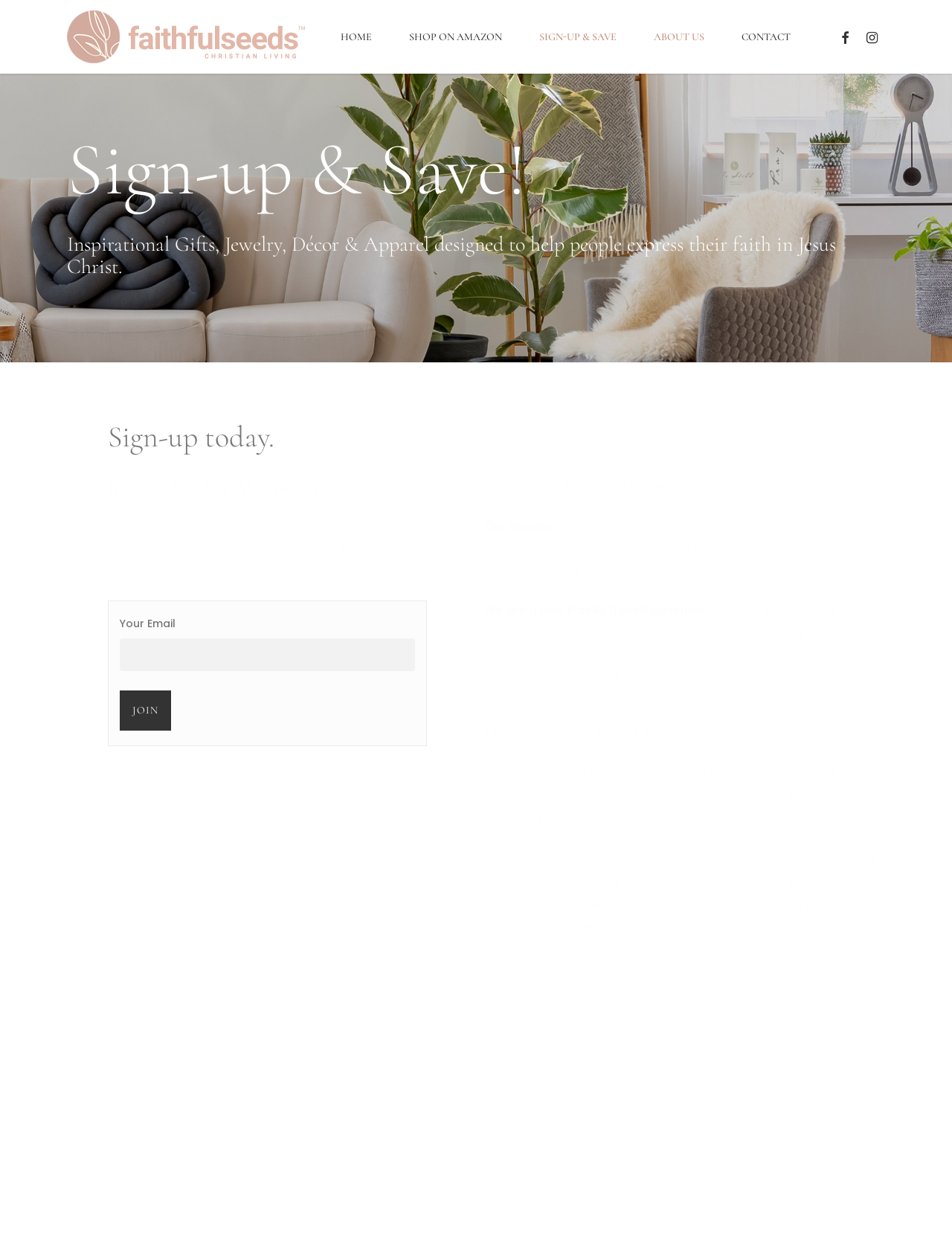Can you find the bounding box coordinates for the UI element given this description: "About Us"? Provide the coordinates as four float numbers between 0 and 1: [left, top, right, bottom].

[0.667, 0.026, 0.759, 0.033]